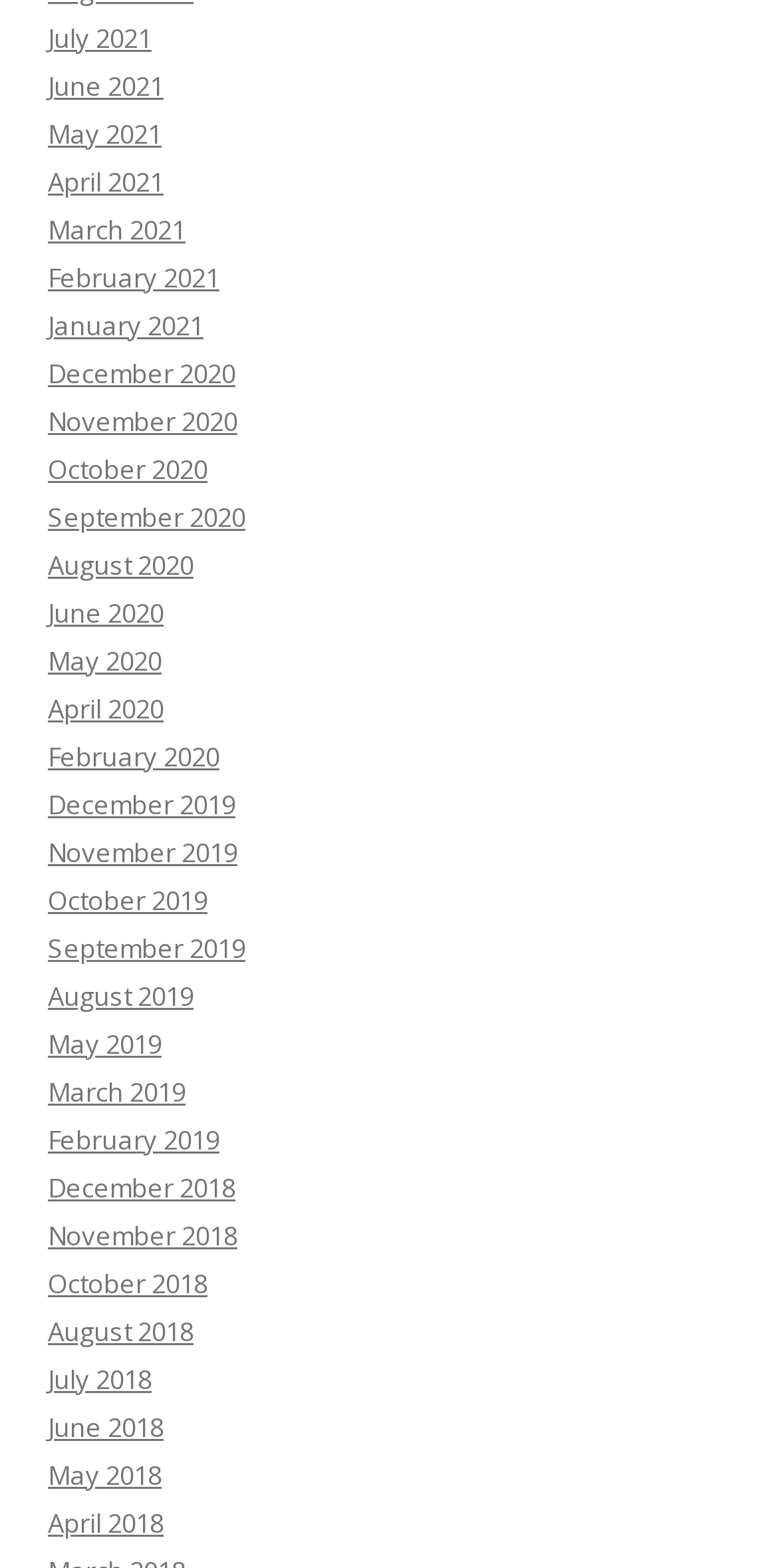Could you locate the bounding box coordinates for the section that should be clicked to accomplish this task: "View December 2018".

[0.062, 0.746, 0.303, 0.769]